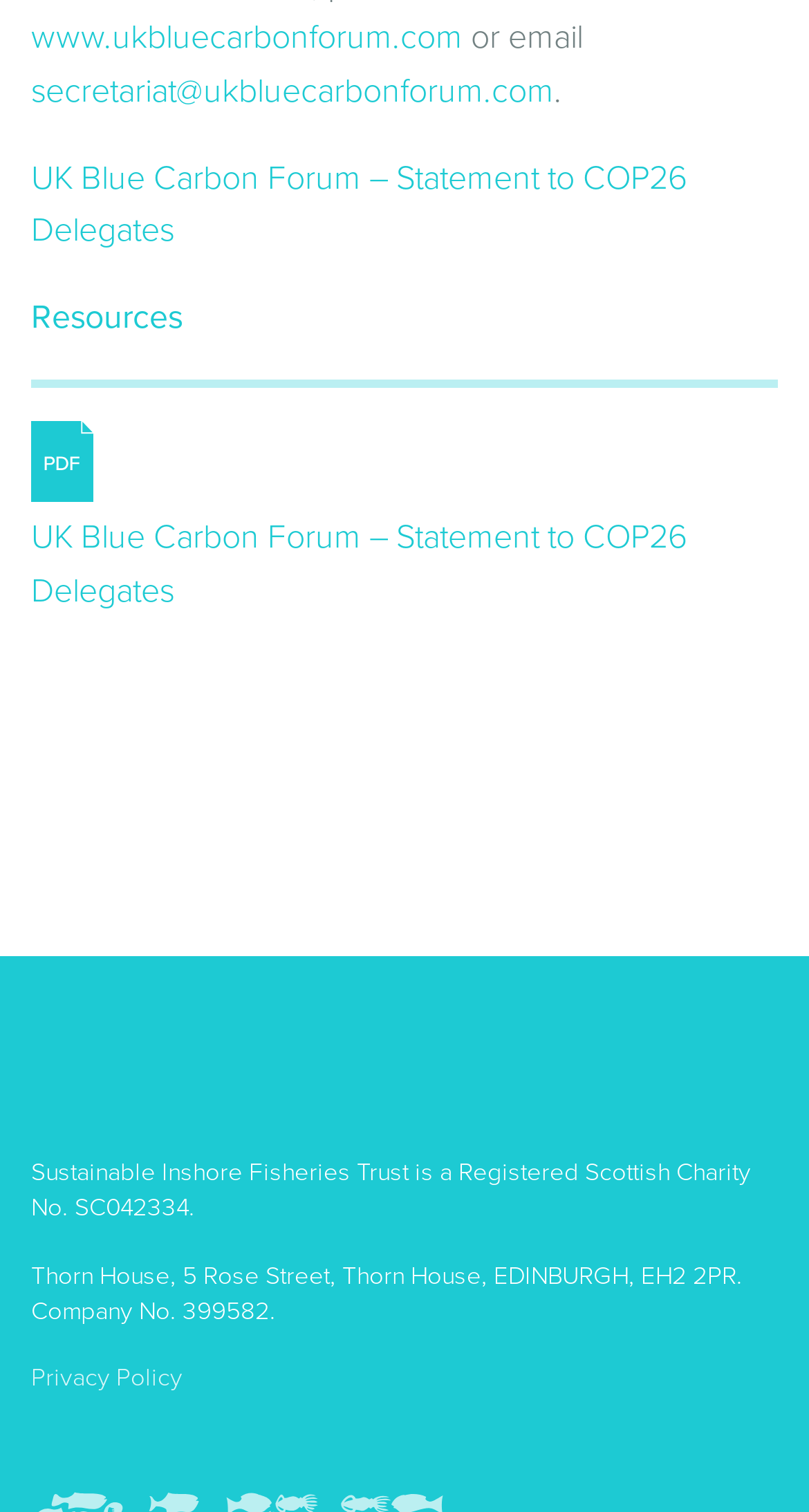What is the purpose of the separator element?
Relying on the image, give a concise answer in one word or a brief phrase.

To separate sections